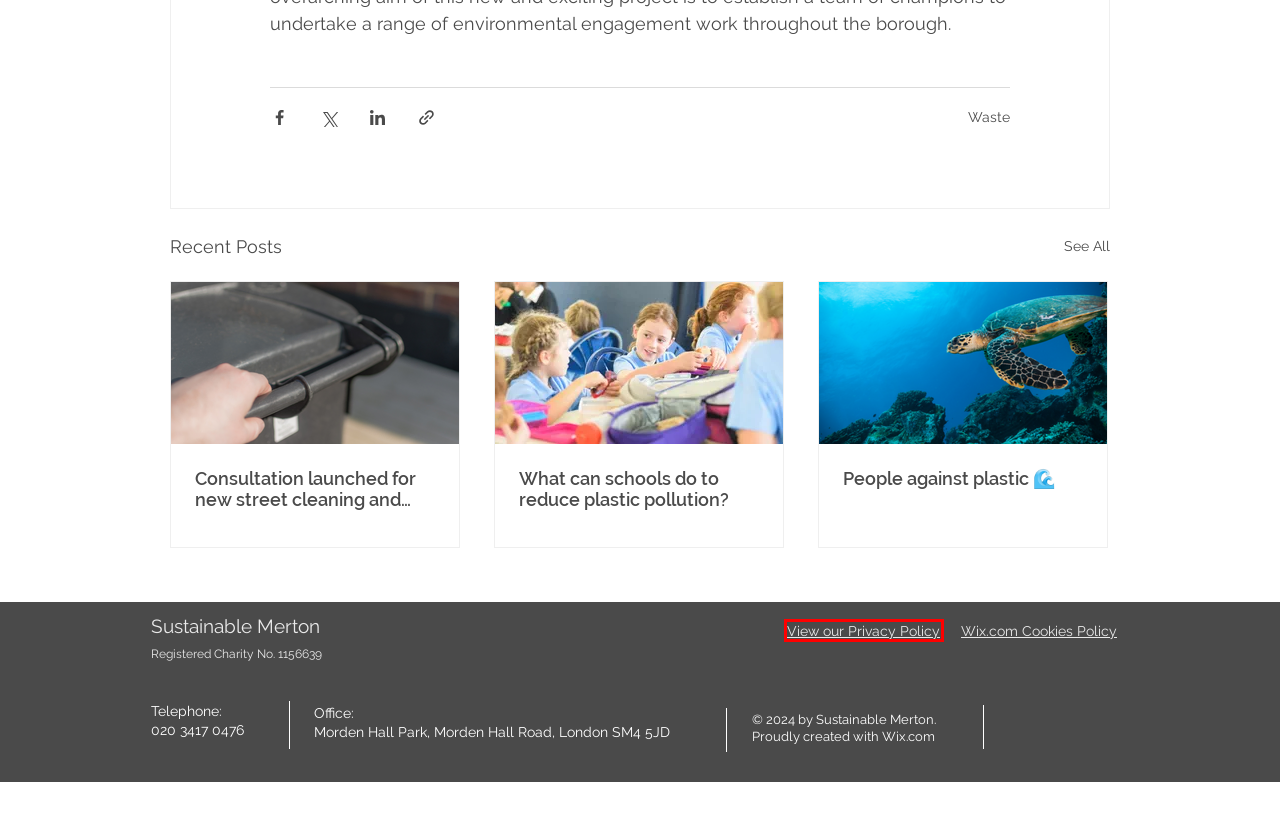You are provided with a screenshot of a webpage that has a red bounding box highlighting a UI element. Choose the most accurate webpage description that matches the new webpage after clicking the highlighted element. Here are your choices:
A. People against plastic 🌊
B. What can schools do to reduce plastic pollution?
C. Consultation launched for new street cleaning and waste collection services
D. About Privacy | WIX
E. Food
F. Air Quality
G. Sustainable Merton | Projects & Campaigns
H. Privacy Policy | Sustainable Merton

H